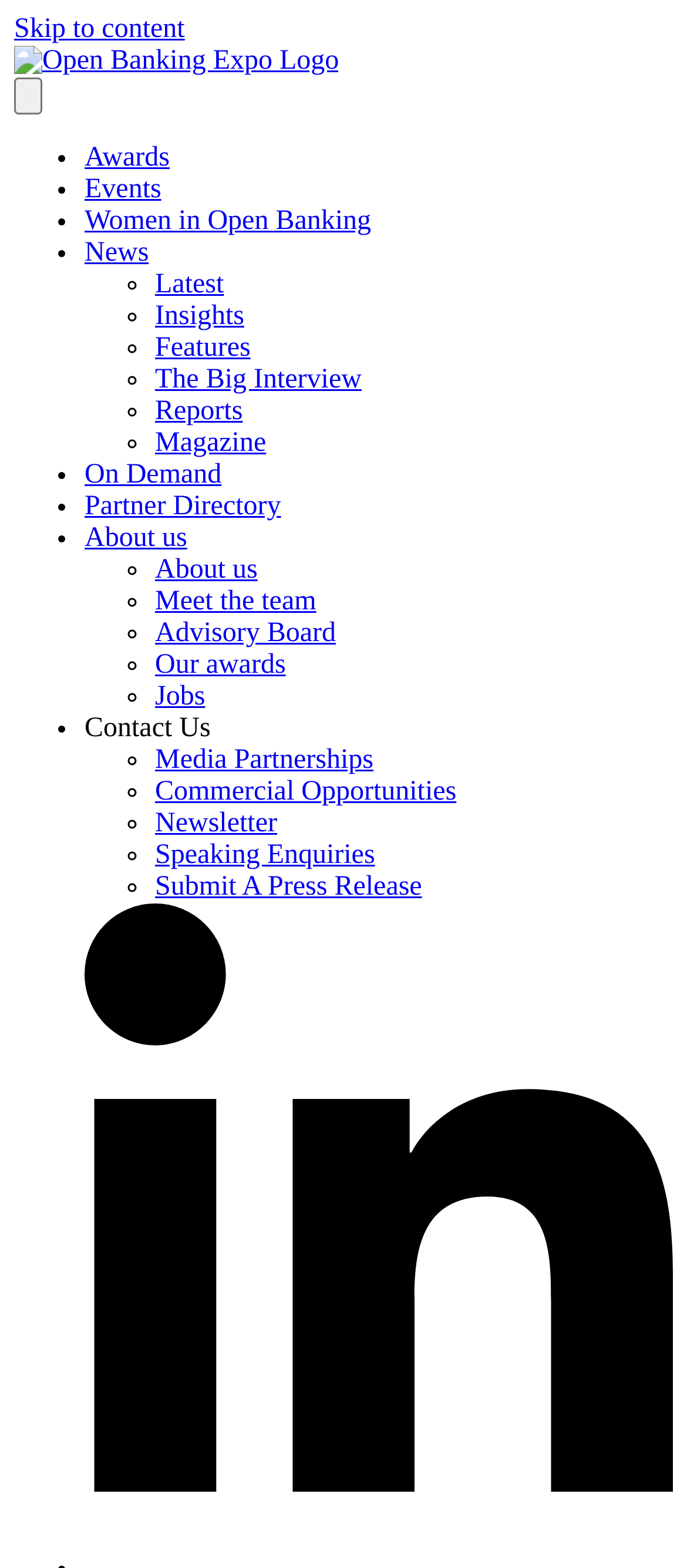Locate the bounding box coordinates of the element to click to perform the following action: 'Read the recent post 'The 4 Things To Look For In Your Probiotic, From An R.D.''. The coordinates should be given as four float values between 0 and 1, in the form of [left, top, right, bottom].

None